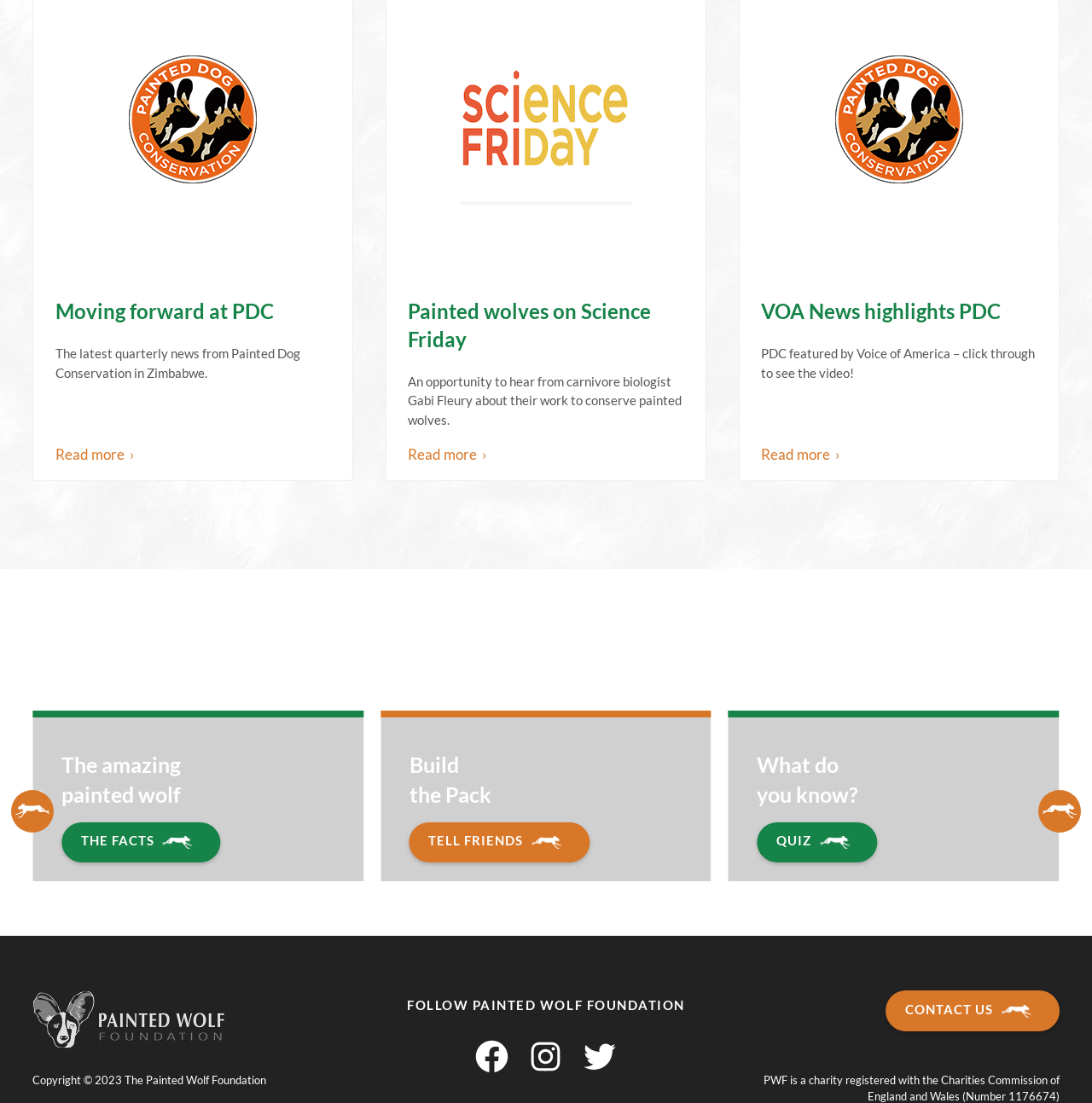Using the information in the image, give a comprehensive answer to the question: 
How many links are there in the 'Build the Pack' section?

There is only one link in the 'Build the Pack' section, which is the 'TELL FRIENDS' link, located within the group element with the text 'Build the Pack'.